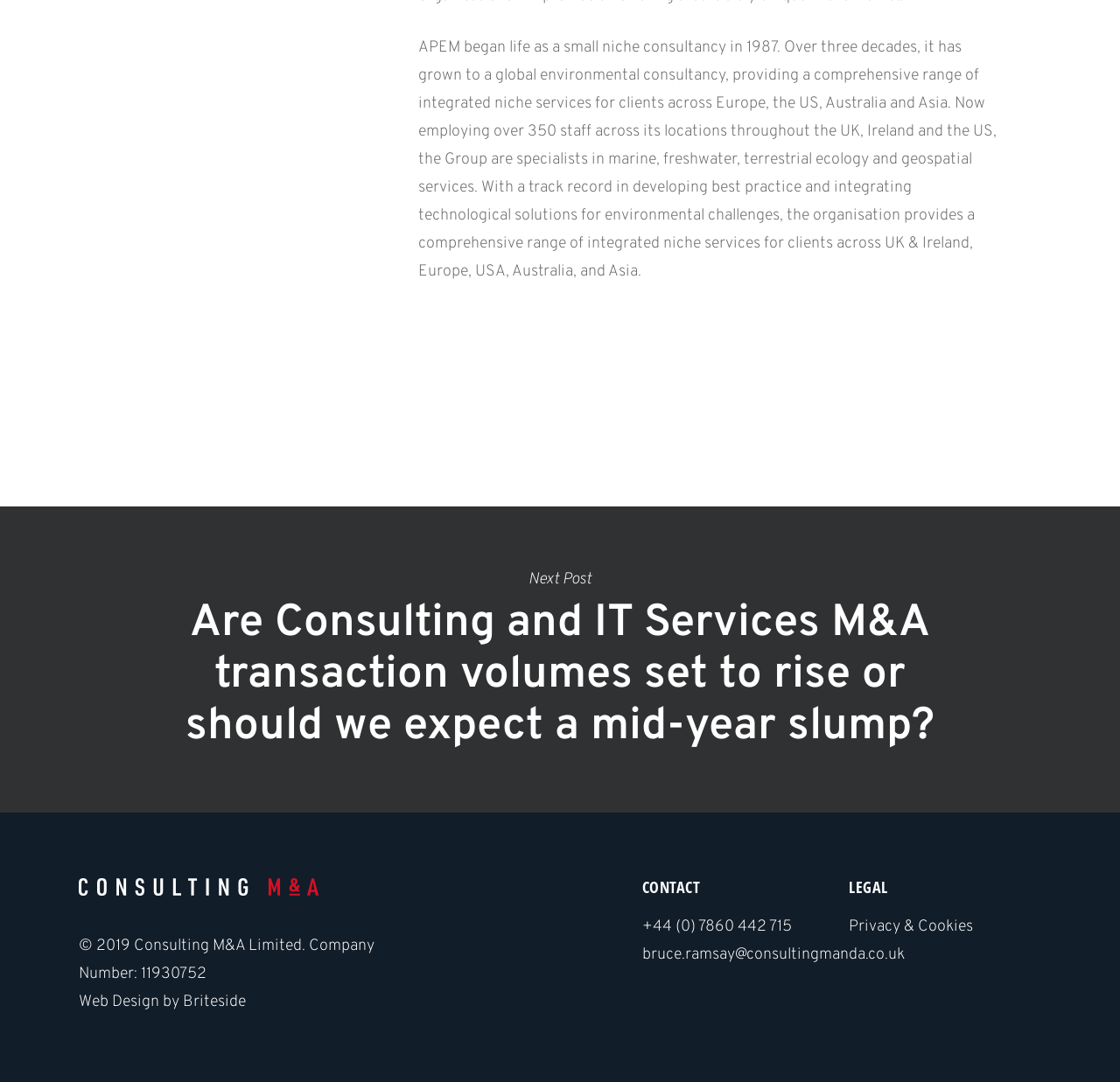Identify the bounding box coordinates of the HTML element based on this description: "Web Design by Briteside".

[0.07, 0.917, 0.22, 0.936]